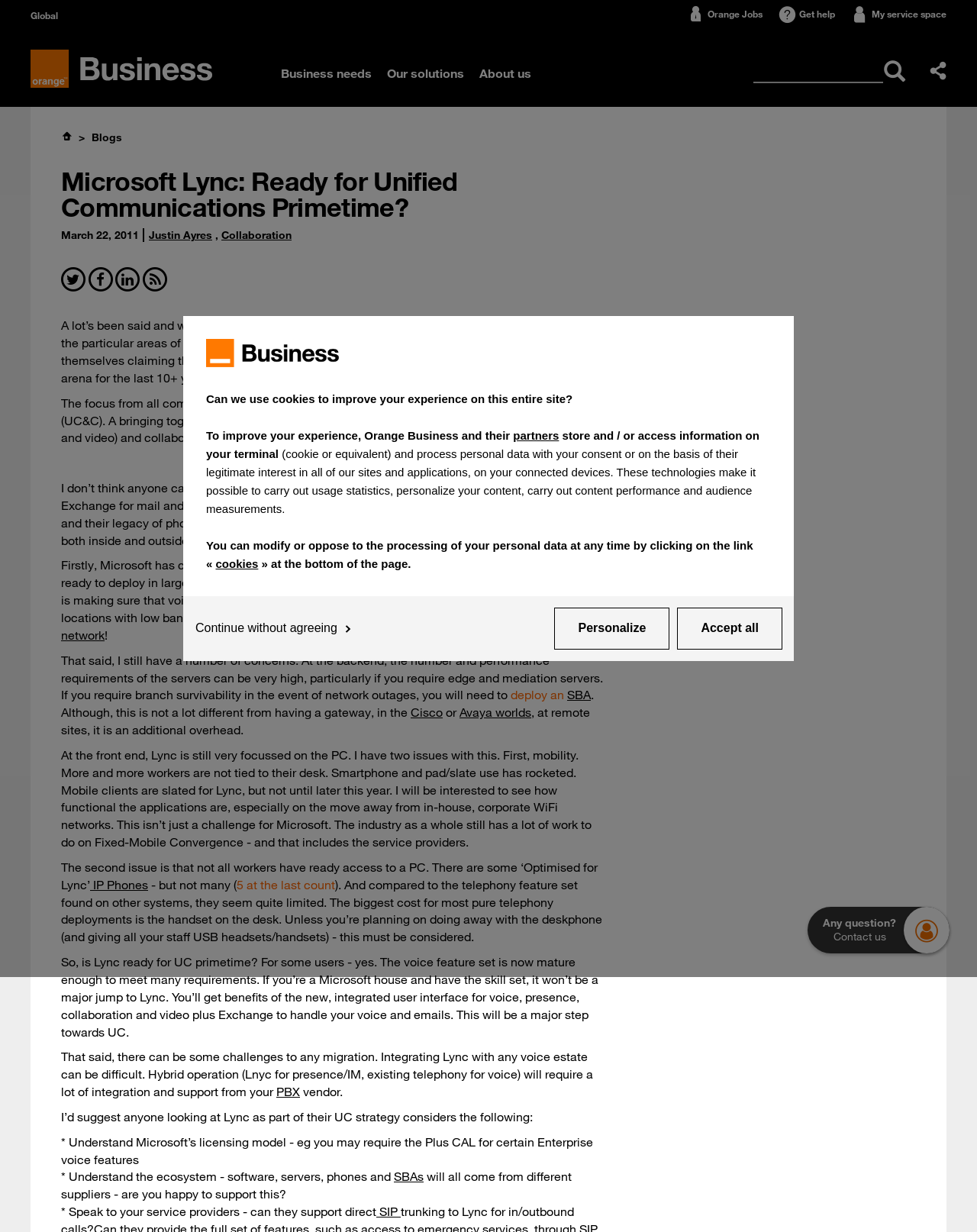Please specify the bounding box coordinates of the clickable region to carry out the following instruction: "Click the 'Home' link". The coordinates should be four float numbers between 0 and 1, in the format [left, top, right, bottom].

[0.031, 0.04, 0.217, 0.071]